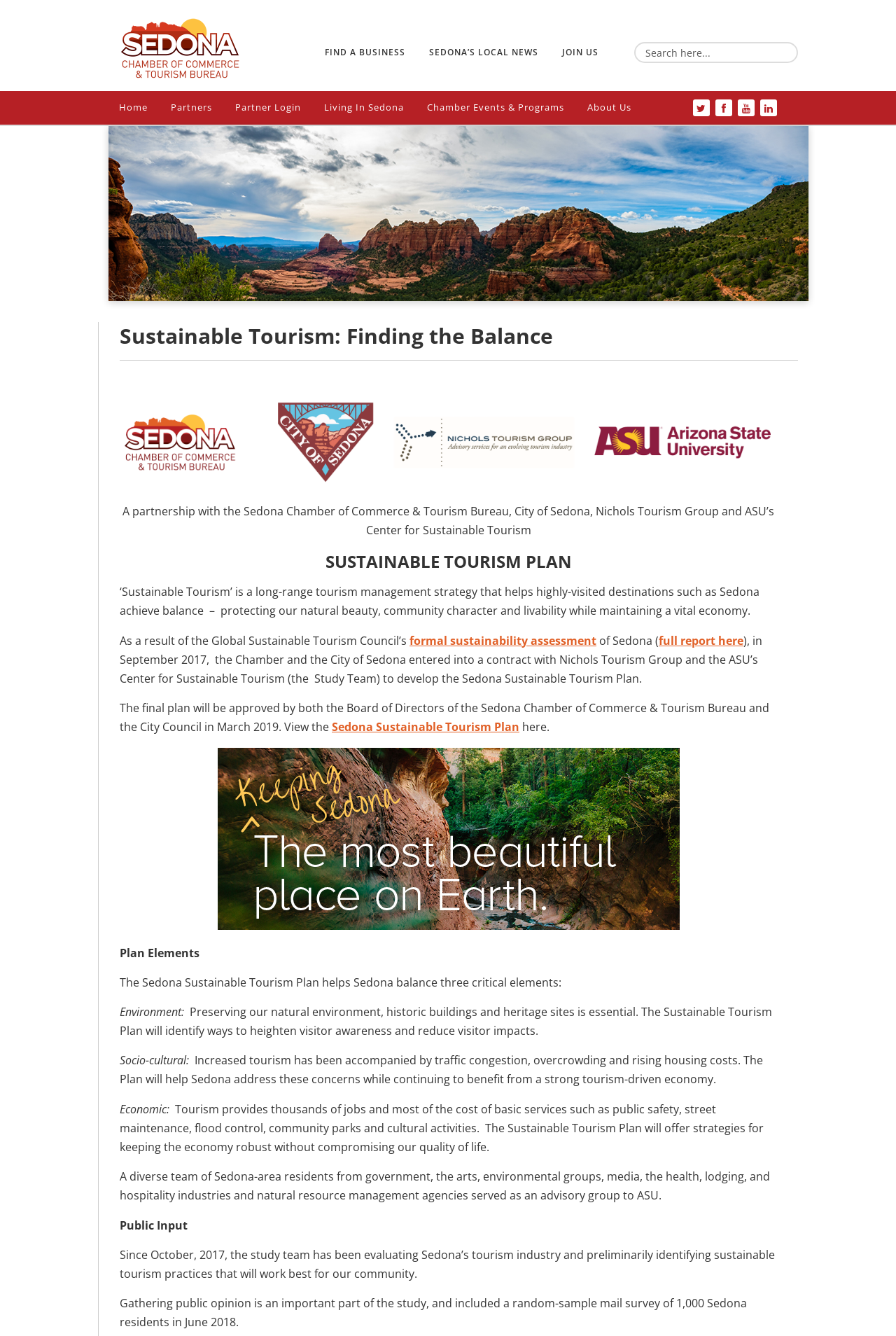Please indicate the bounding box coordinates of the element's region to be clicked to achieve the instruction: "Search here". Provide the coordinates as four float numbers between 0 and 1, i.e., [left, top, right, bottom].

[0.708, 0.031, 0.891, 0.047]